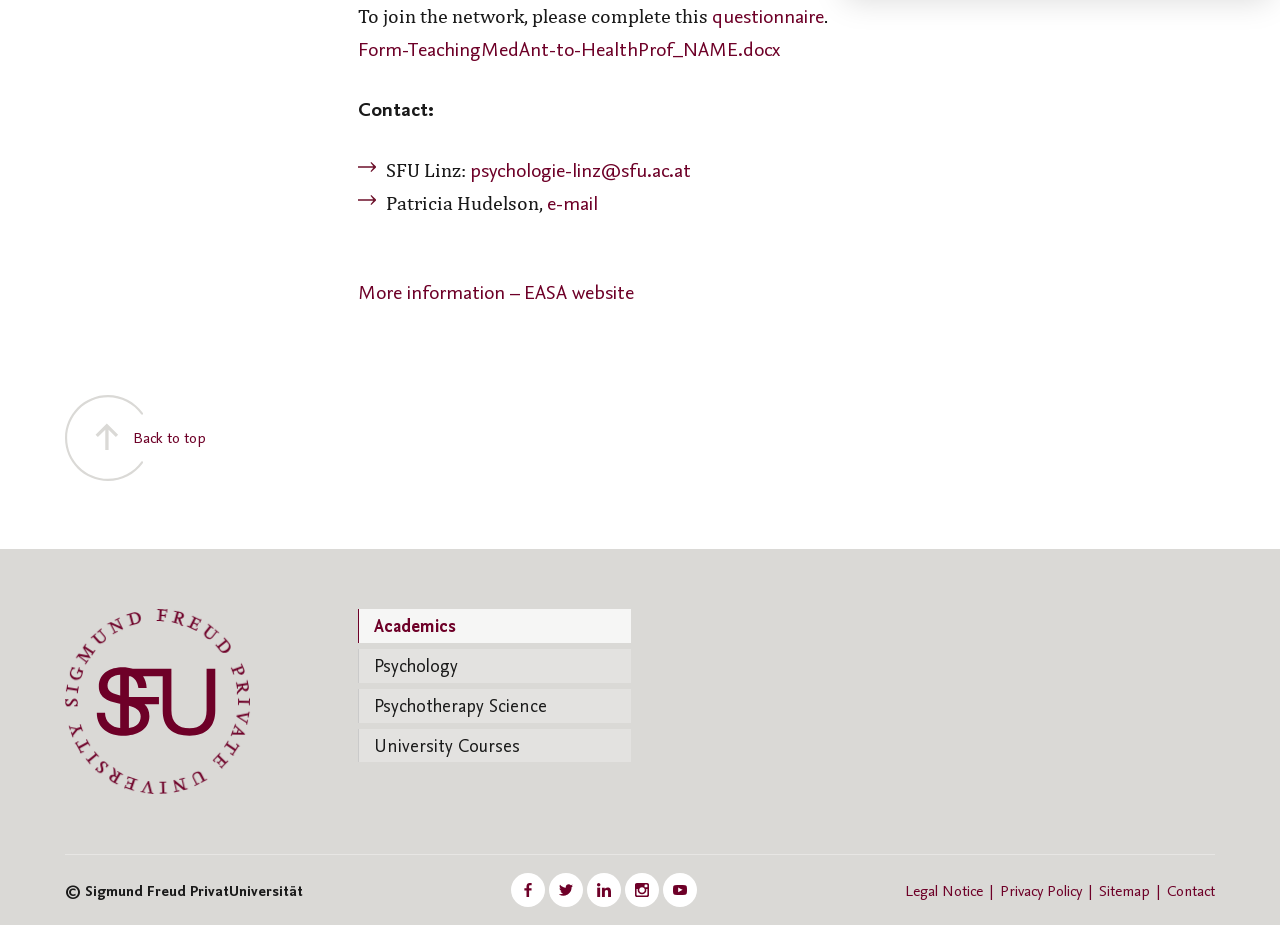Provide the bounding box coordinates of the HTML element this sentence describes: "University Courses". The bounding box coordinates consist of four float numbers between 0 and 1, i.e., [left, top, right, bottom].

[0.279, 0.788, 0.492, 0.824]